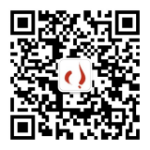Please answer the following question using a single word or phrase: 
Which social media platform is the QR code related to?

WeChat